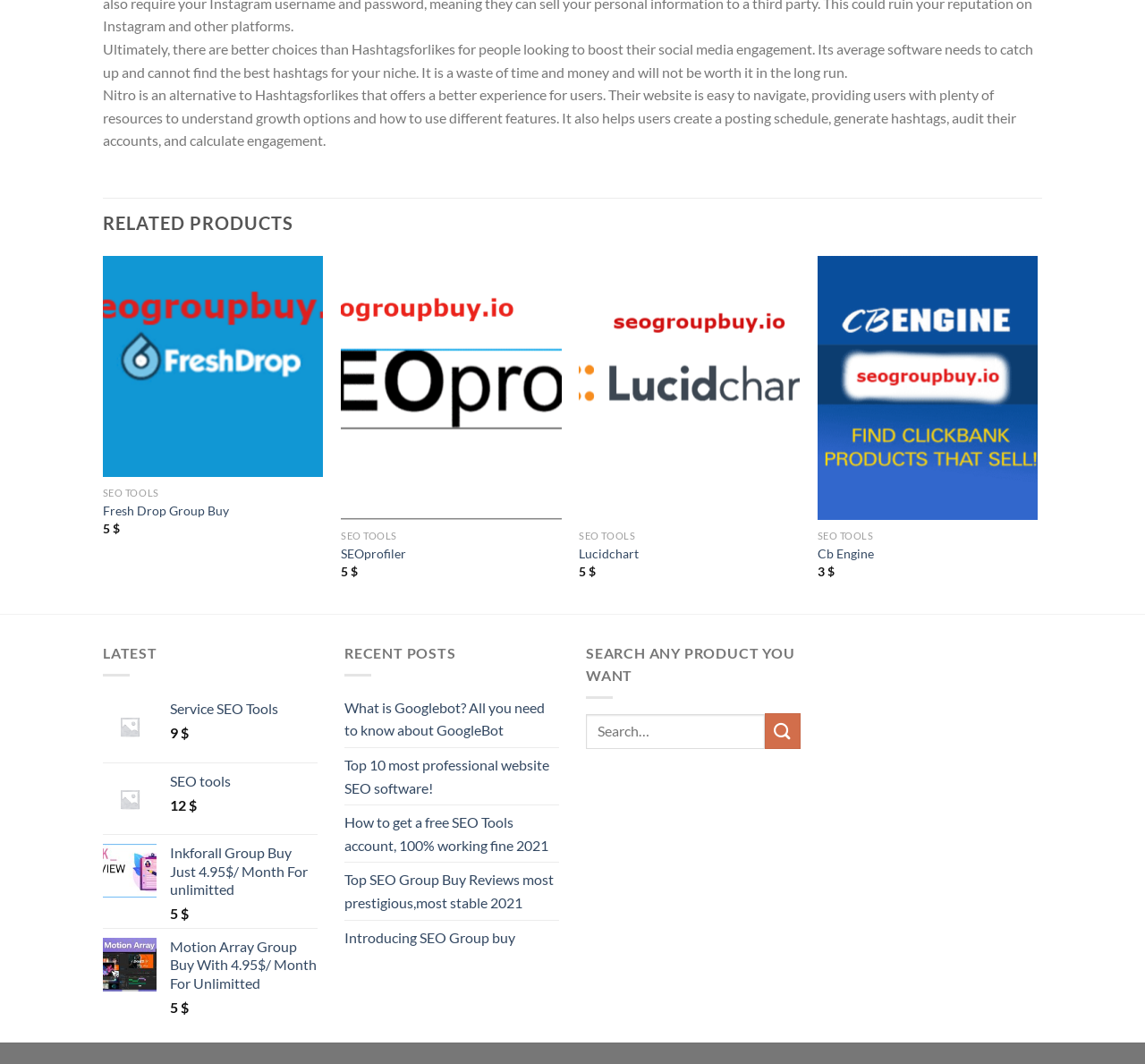Identify the bounding box of the UI component described as: "Service SEO Tools".

[0.148, 0.658, 0.277, 0.675]